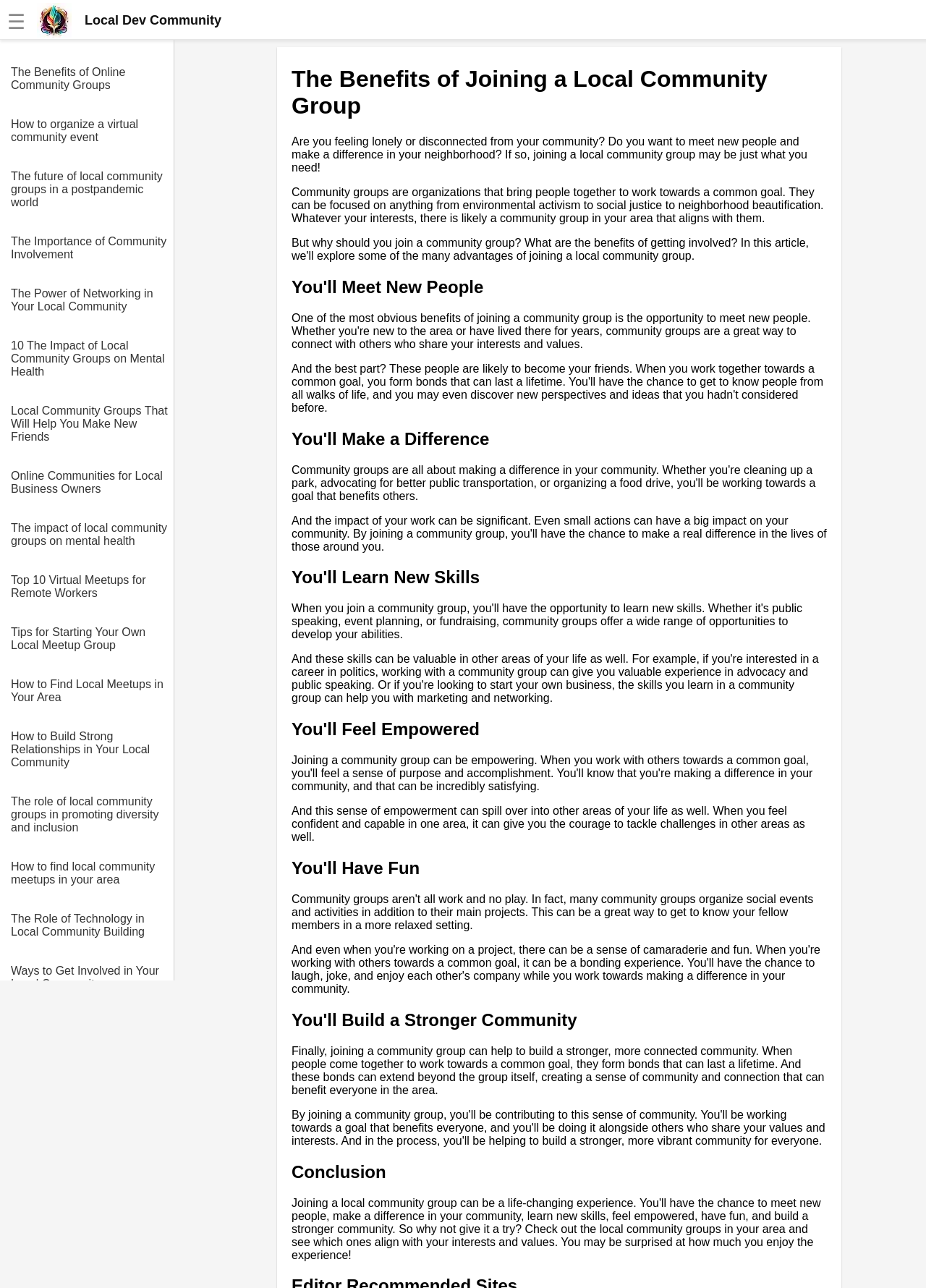Please identify the bounding box coordinates of the element that needs to be clicked to perform the following instruction: "Read the article about the benefits of online community groups".

[0.012, 0.042, 0.188, 0.071]